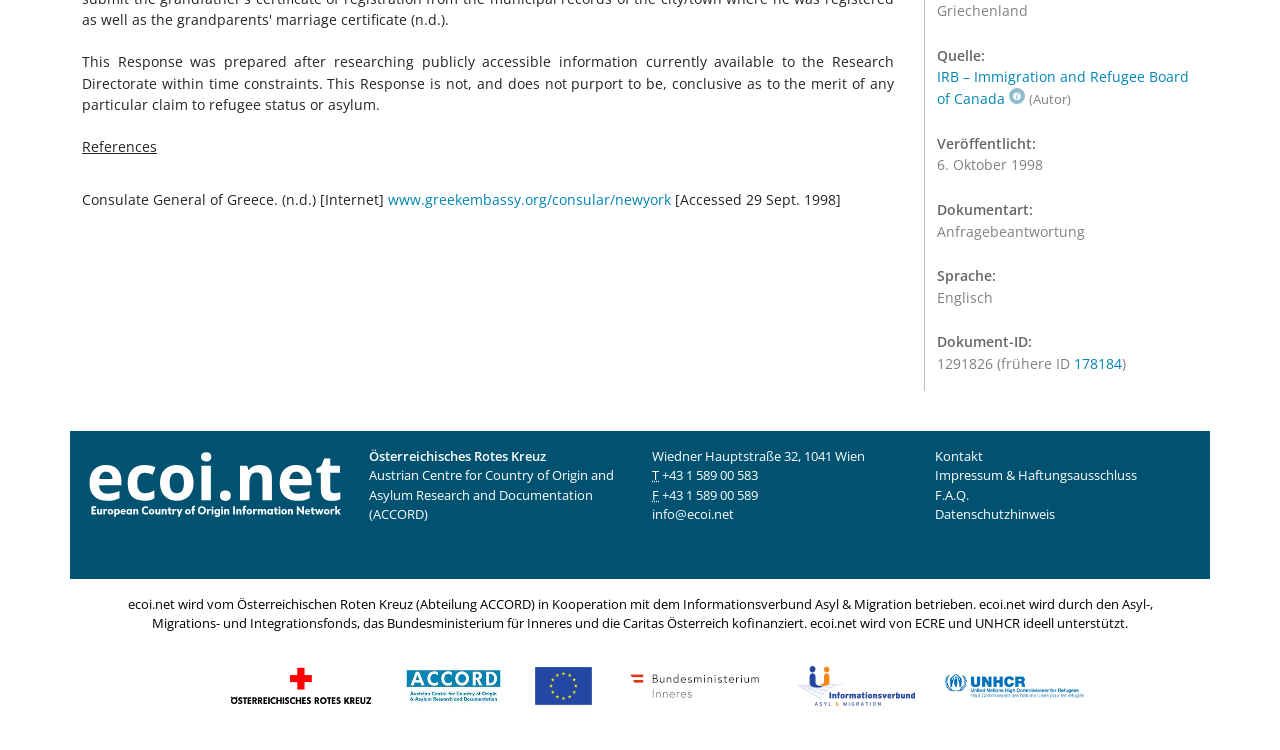Please find the bounding box coordinates in the format (top-left x, top-left y, bottom-right x, bottom-right y) for the given element description. Ensure the coordinates are floating point numbers between 0 and 1. Description: Kontakt

[0.73, 0.596, 0.768, 0.62]